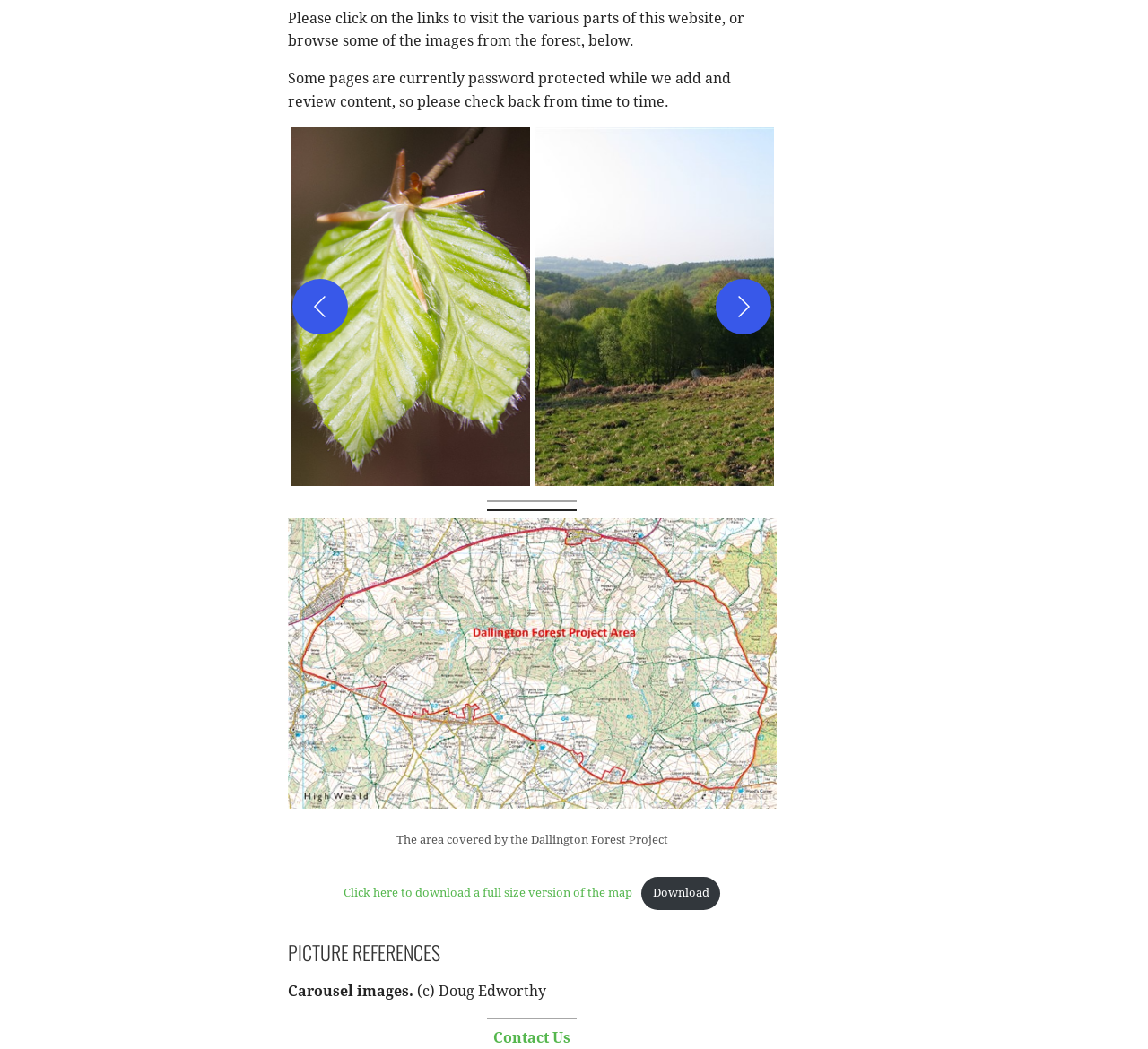What is the purpose of the link 'Click here to download a full size version of the map'?
Using the screenshot, give a one-word or short phrase answer.

To download a map